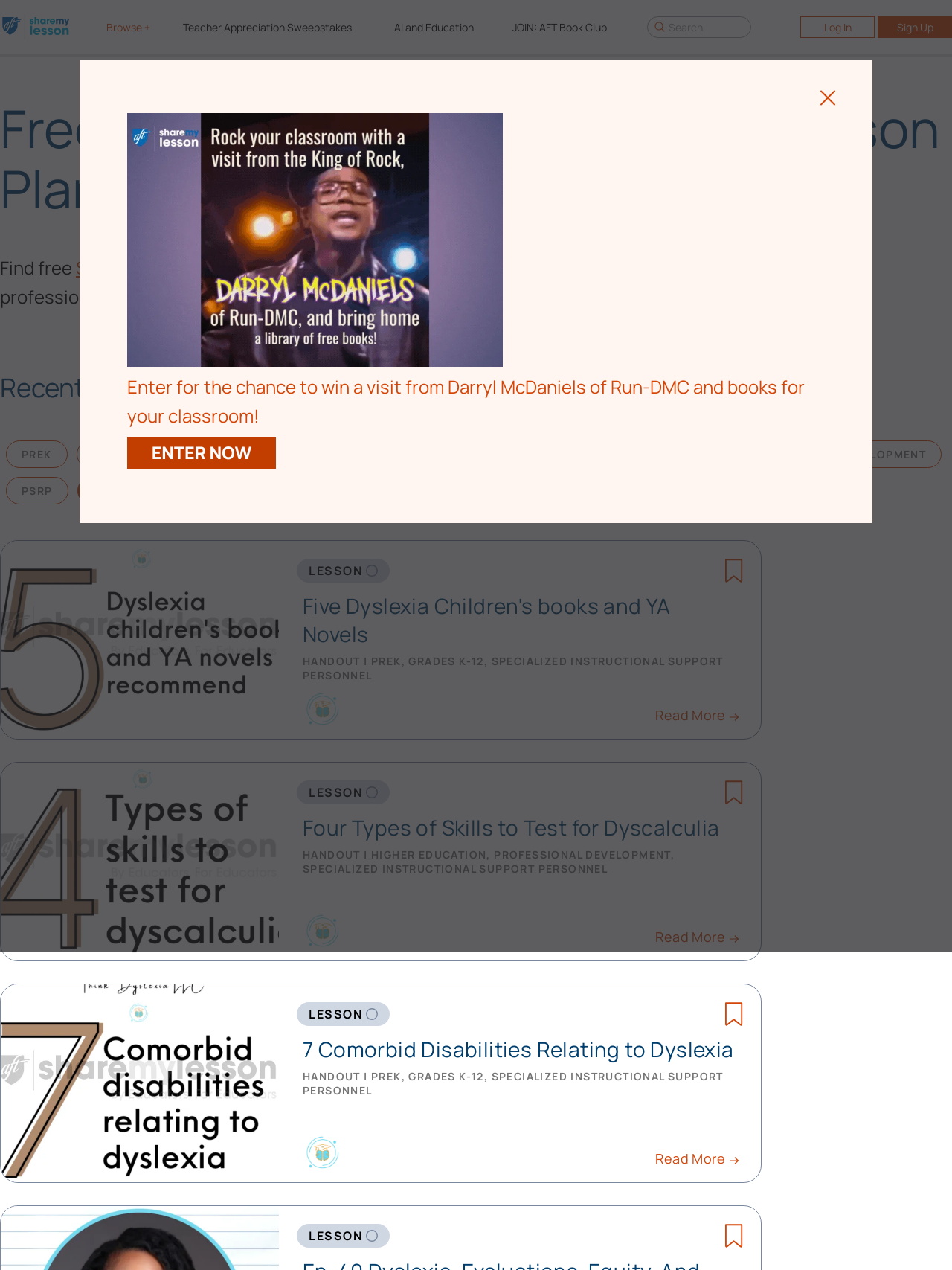Please identify the coordinates of the bounding box that should be clicked to fulfill this instruction: "Explore the 'PreK Lesson Plans' resource".

[0.006, 0.347, 0.071, 0.368]